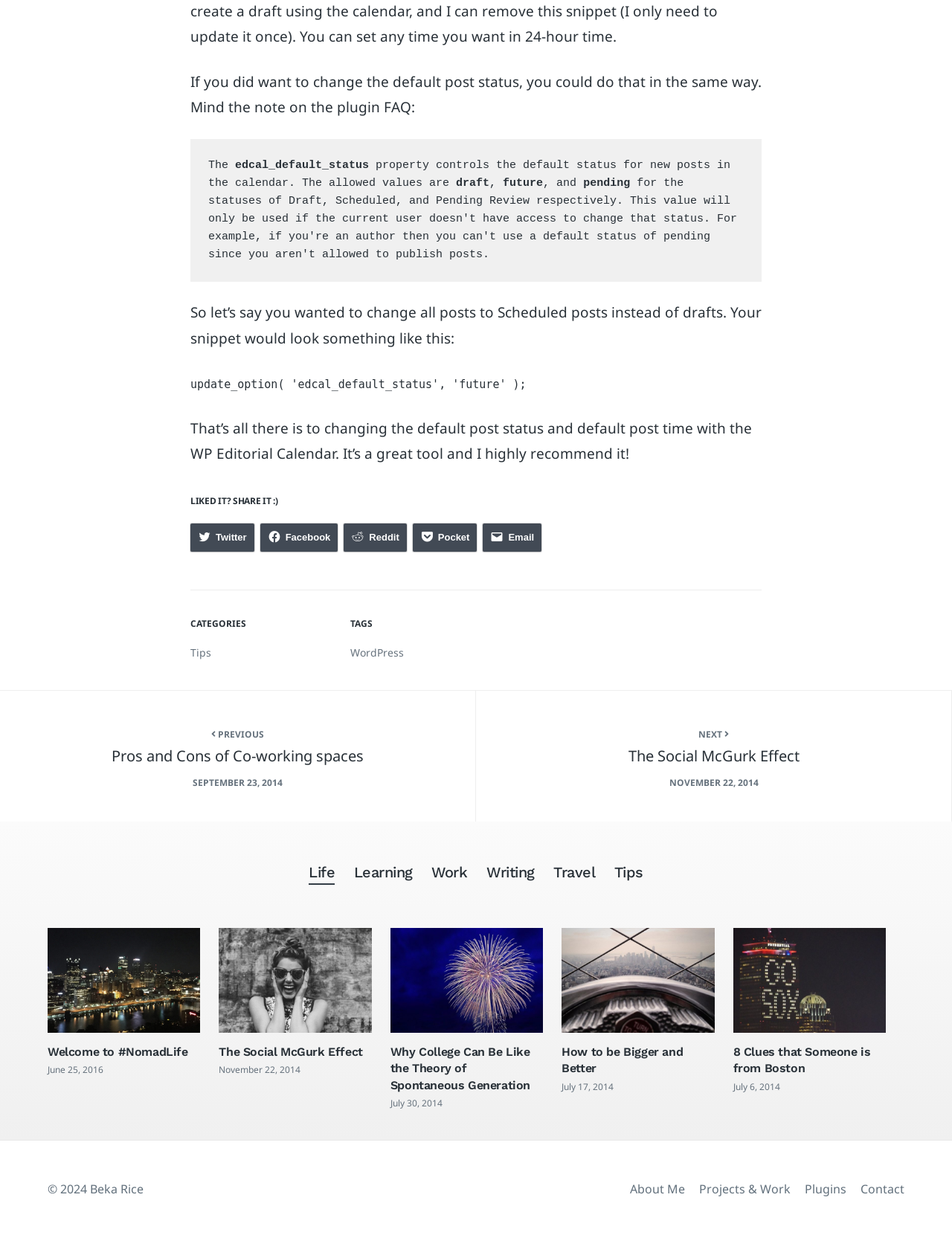Locate the bounding box coordinates of the area you need to click to fulfill this instruction: 'Go to the next page'. The coordinates must be in the form of four float numbers ranging from 0 to 1: [left, top, right, bottom].

None